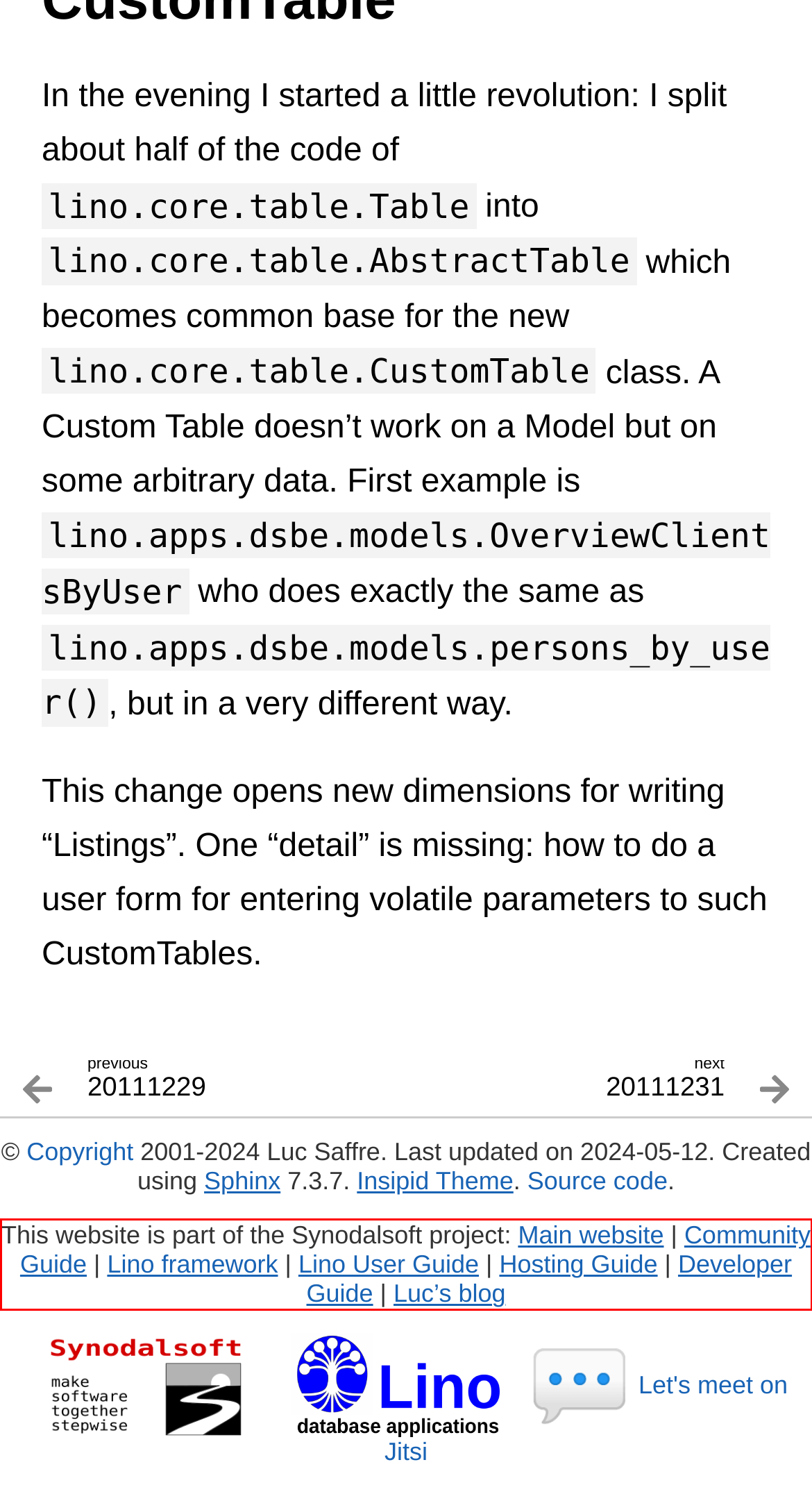Observe the screenshot of the webpage, locate the red bounding box, and extract the text content within it.

This website is part of the Synodalsoft project: Main website | Community Guide | Lino framework | Lino User Guide | Hosting Guide | Developer Guide | Luc’s blog